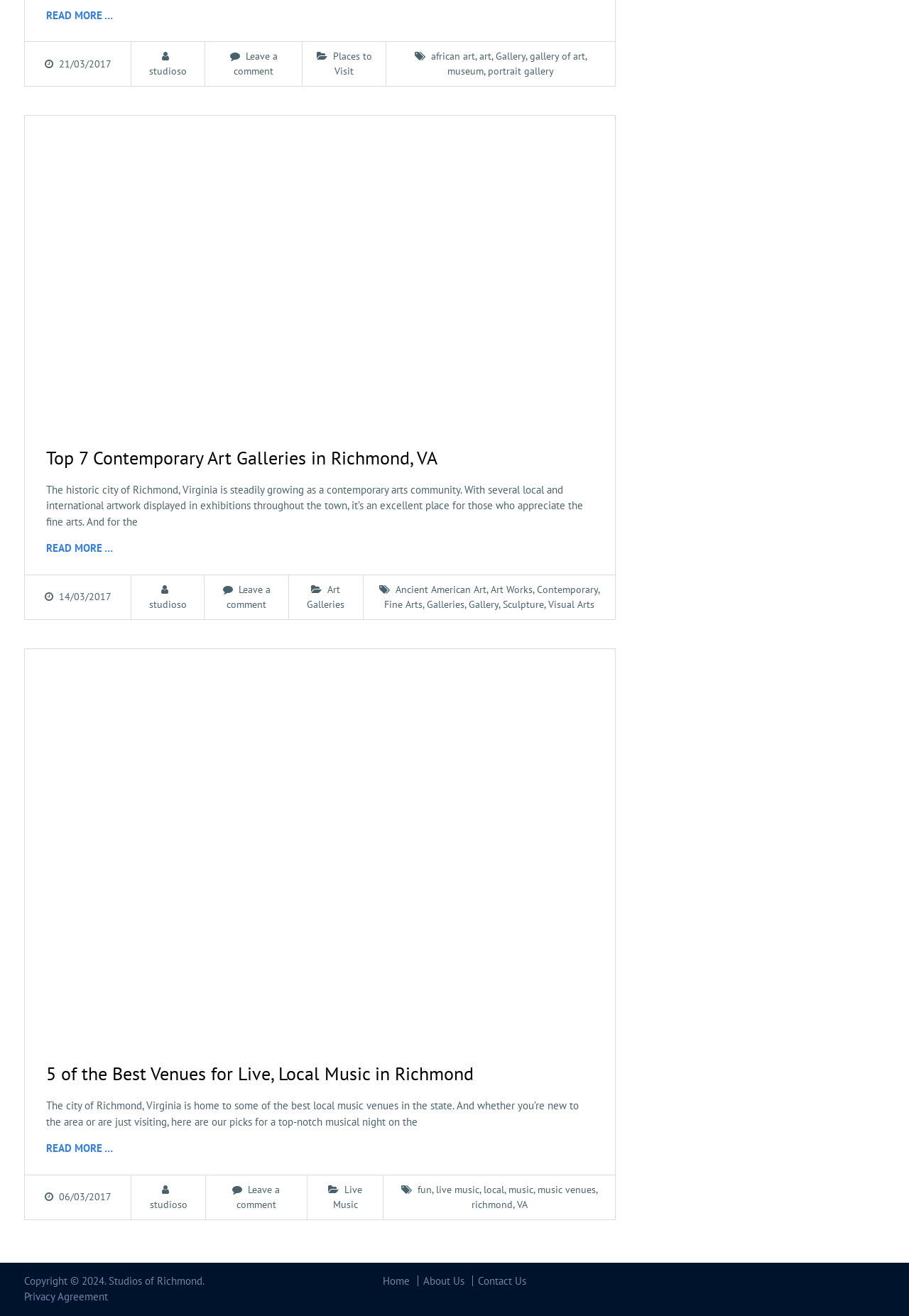Respond to the question below with a single word or phrase: What type of music is mentioned in the third article?

Live Music